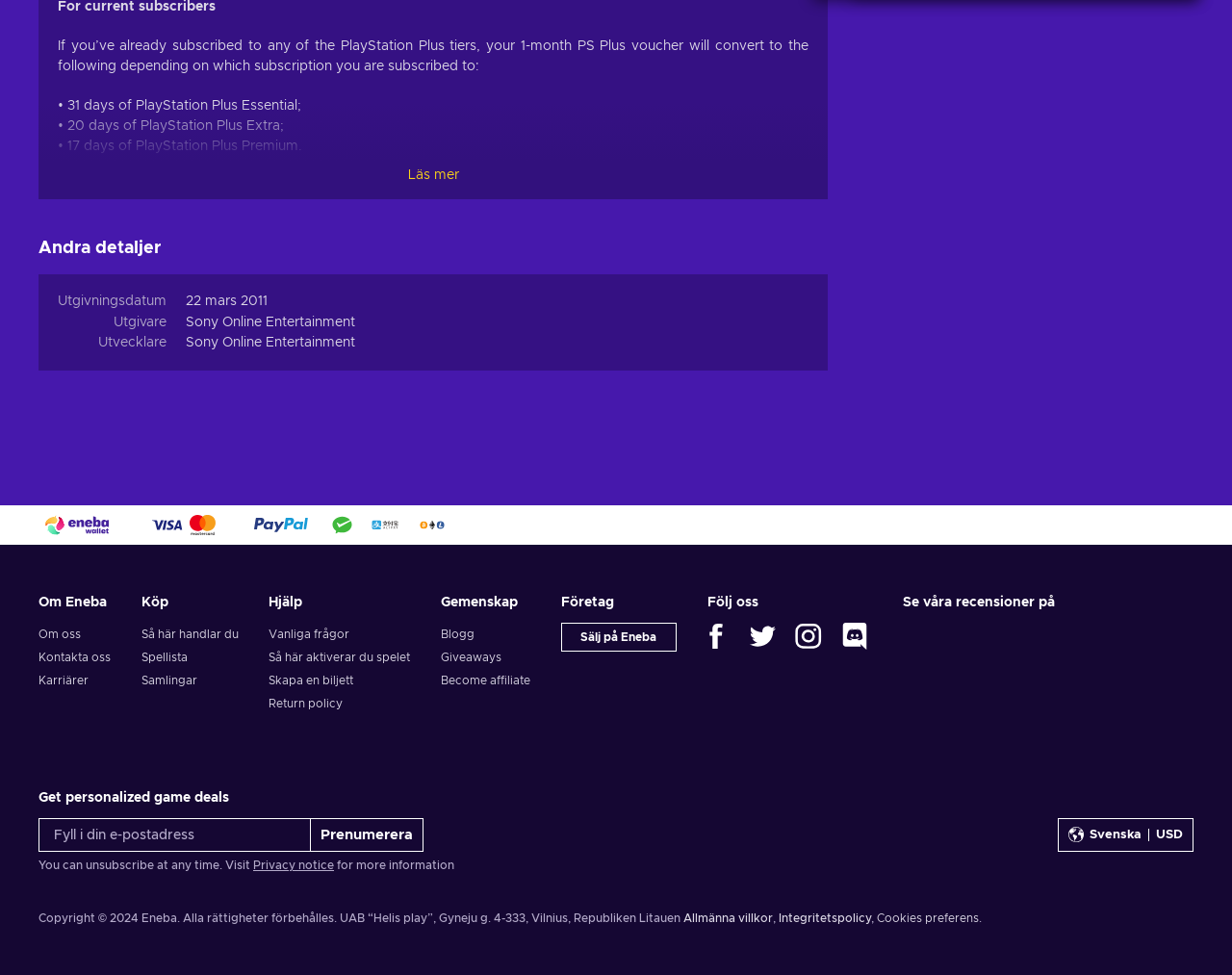Please identify the bounding box coordinates of the element on the webpage that should be clicked to follow this instruction: "visit the home page". The bounding box coordinates should be given as four float numbers between 0 and 1, formatted as [left, top, right, bottom].

None